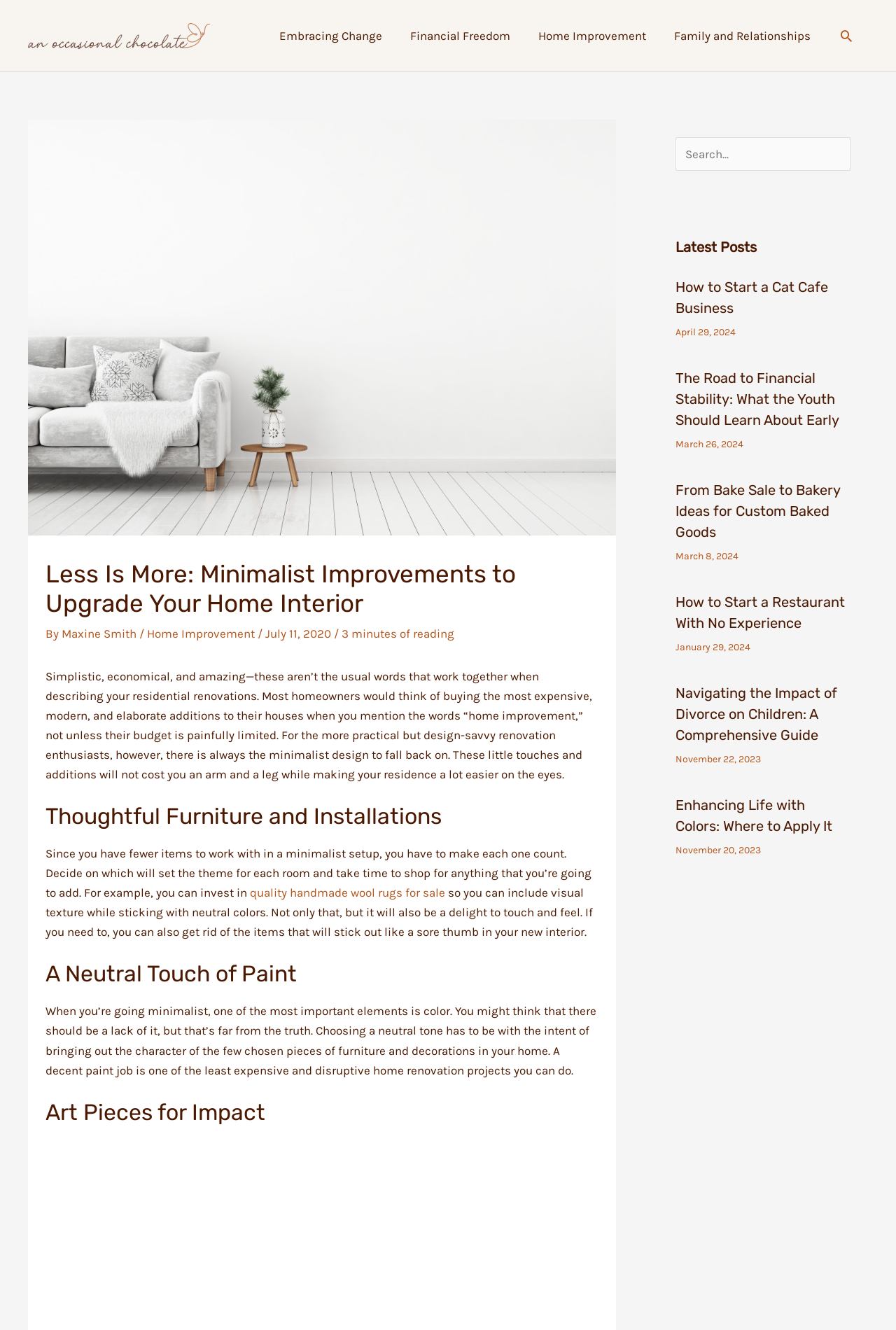Determine the bounding box coordinates for the UI element described. Format the coordinates as (top-left x, top-left y, bottom-right x, bottom-right y) and ensure all values are between 0 and 1. Element description: Maxine Smith

[0.069, 0.471, 0.155, 0.482]